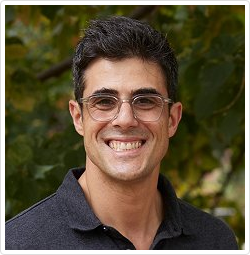Detail every aspect of the image in your caption.

This image features Raffi Khatchadourian, an Associate Professor in the Department of Computer Science at Hunter College and the Graduate Center of the City University of New York (CUNY). He is depicted smiling, wearing glasses and a dark polo shirt, with a backdrop of green foliage. Khatchadourian's research focuses on automated software evolution, specifically in areas like automated refactoring and source code recommendation systems. He aims to aid developers in efficiently evolving complex software through the use of automated tools. His extensive academic background includes degrees in Computer Science and prior experience as a Software Engineer at Apple, contributing to various projects like Digital Rights Management for iTunes and iBooks.